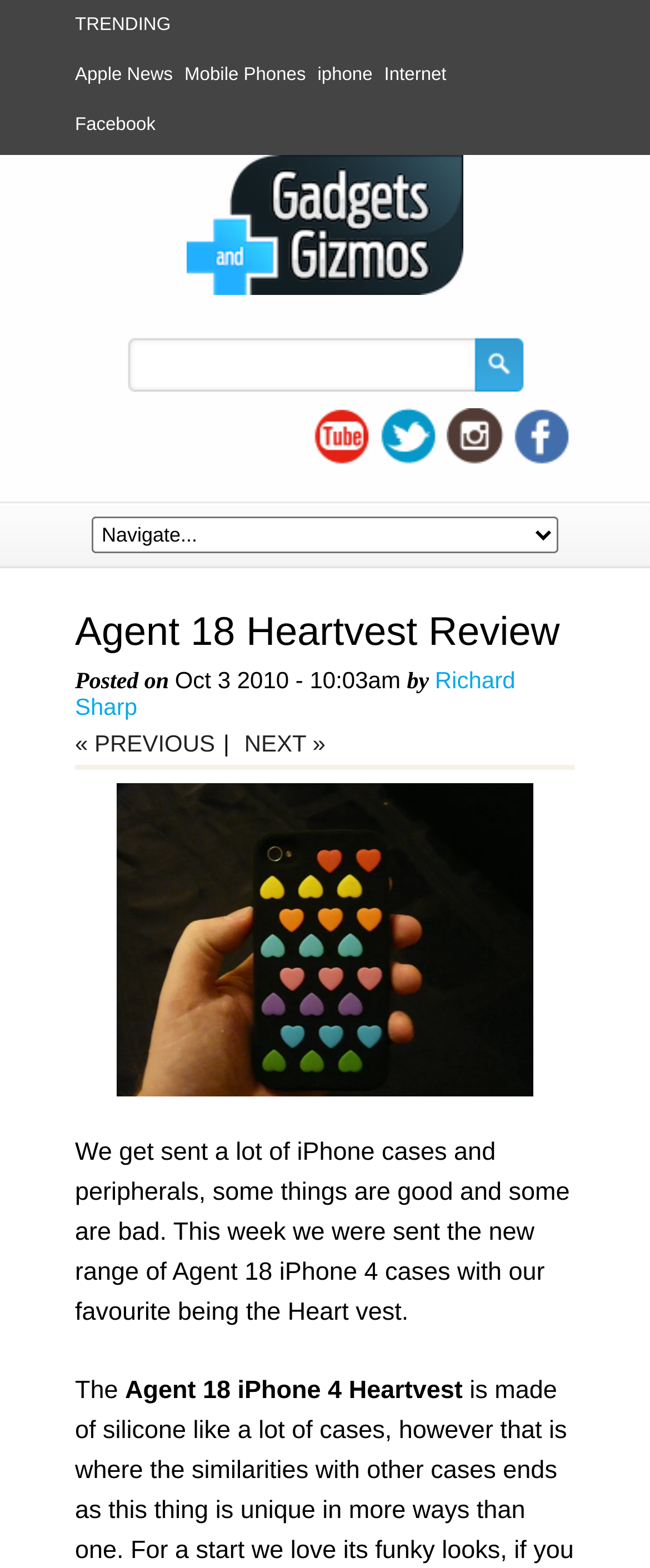Please identify the bounding box coordinates of the element that needs to be clicked to perform the following instruction: "Search in the text box".

[0.21, 0.216, 0.708, 0.249]